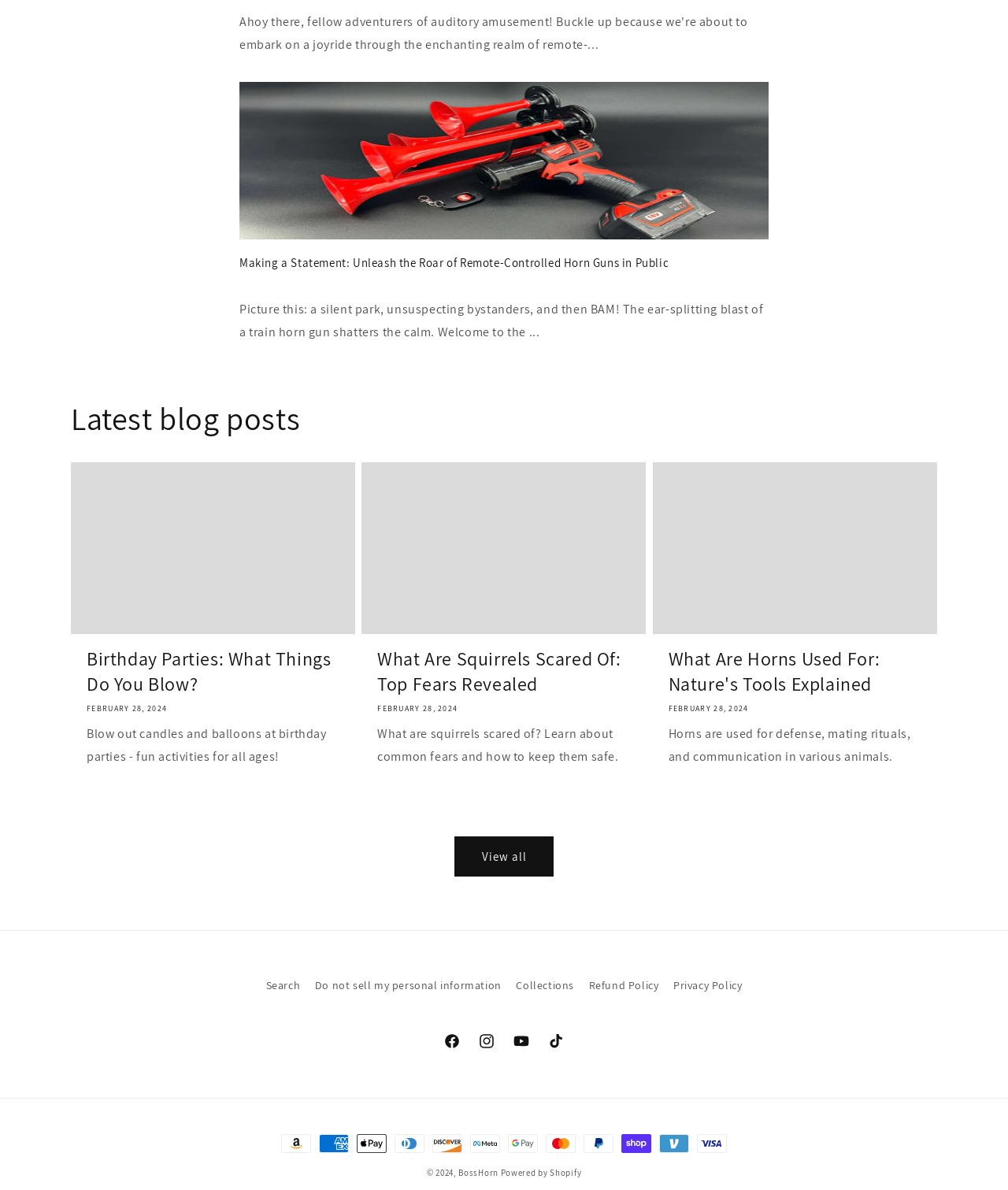Please specify the bounding box coordinates of the area that should be clicked to accomplish the following instruction: "Check payment methods". The coordinates should consist of four float numbers between 0 and 1, i.e., [left, top, right, bottom].

[0.278, 0.954, 0.328, 0.987]